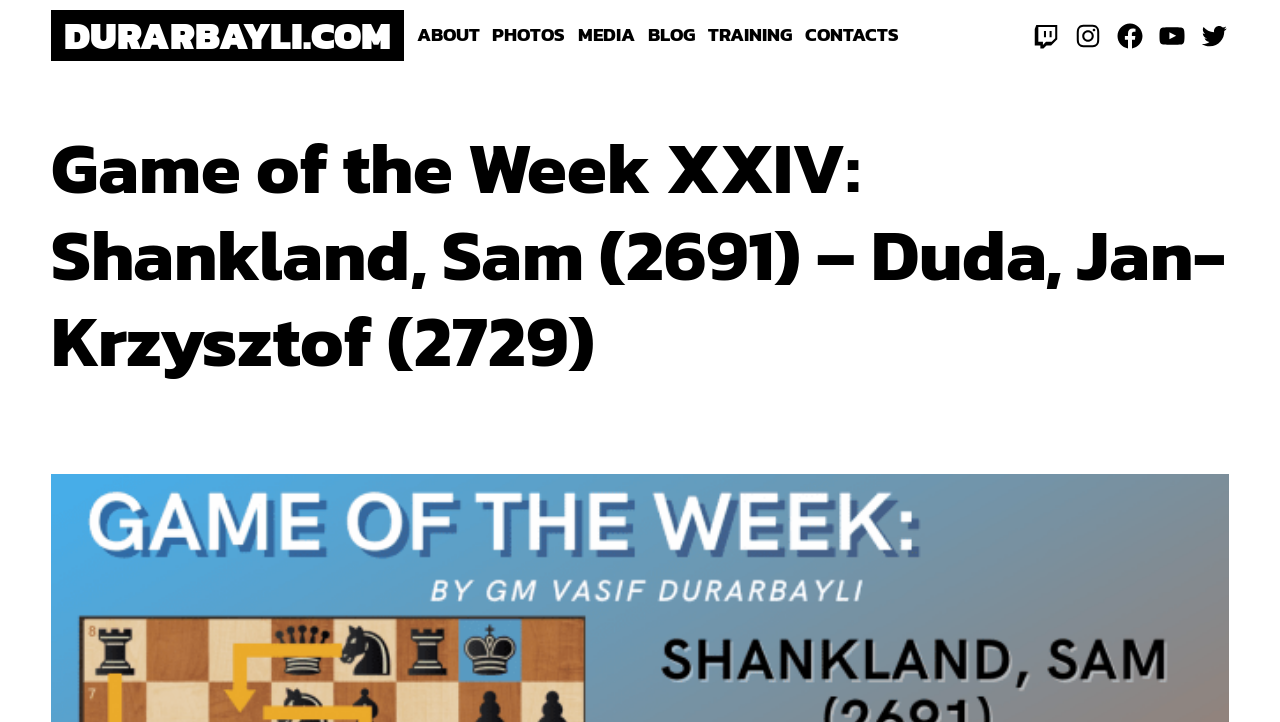What is the name of the opponent of Sam Shankland?
Please respond to the question with a detailed and well-explained answer.

I determined the name of the opponent of Sam Shankland by looking at the heading element that describes the game, which includes the text 'Duda, Jan-Krzysztof (2729)'.